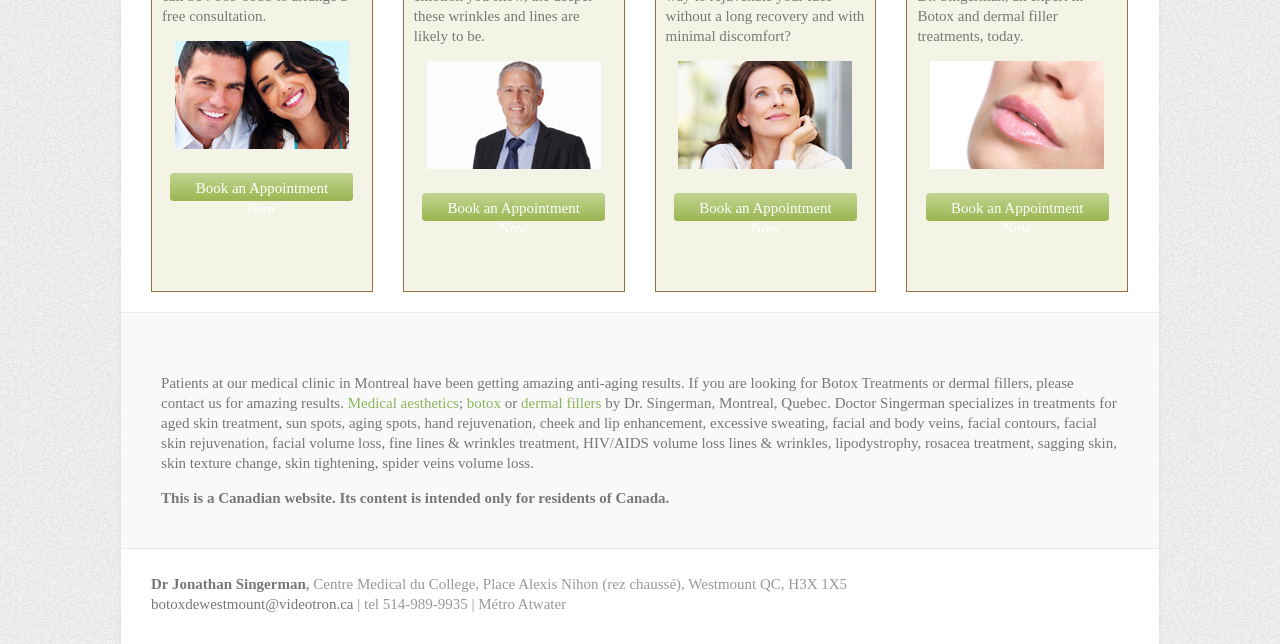Identify and provide the bounding box coordinates of the UI element described: "dermal fillers". The coordinates should be formatted as [left, top, right, bottom], with each number being a float between 0 and 1.

[0.407, 0.614, 0.47, 0.639]